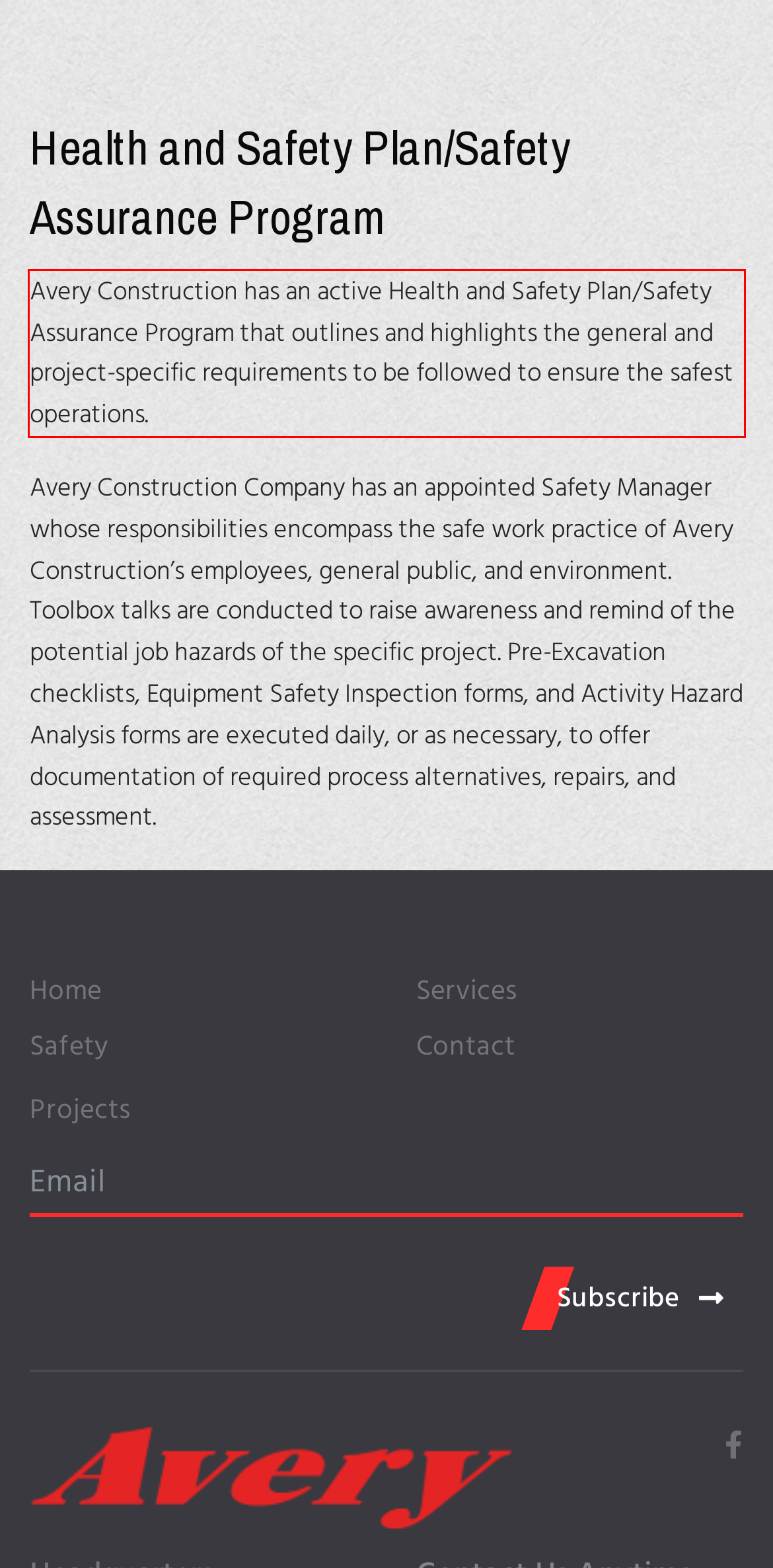With the provided screenshot of a webpage, locate the red bounding box and perform OCR to extract the text content inside it.

Avery Construction has an active Health and Safety Plan/Safety Assurance Program that outlines and highlights the general and project-specific requirements to be followed to ensure the safest operations.